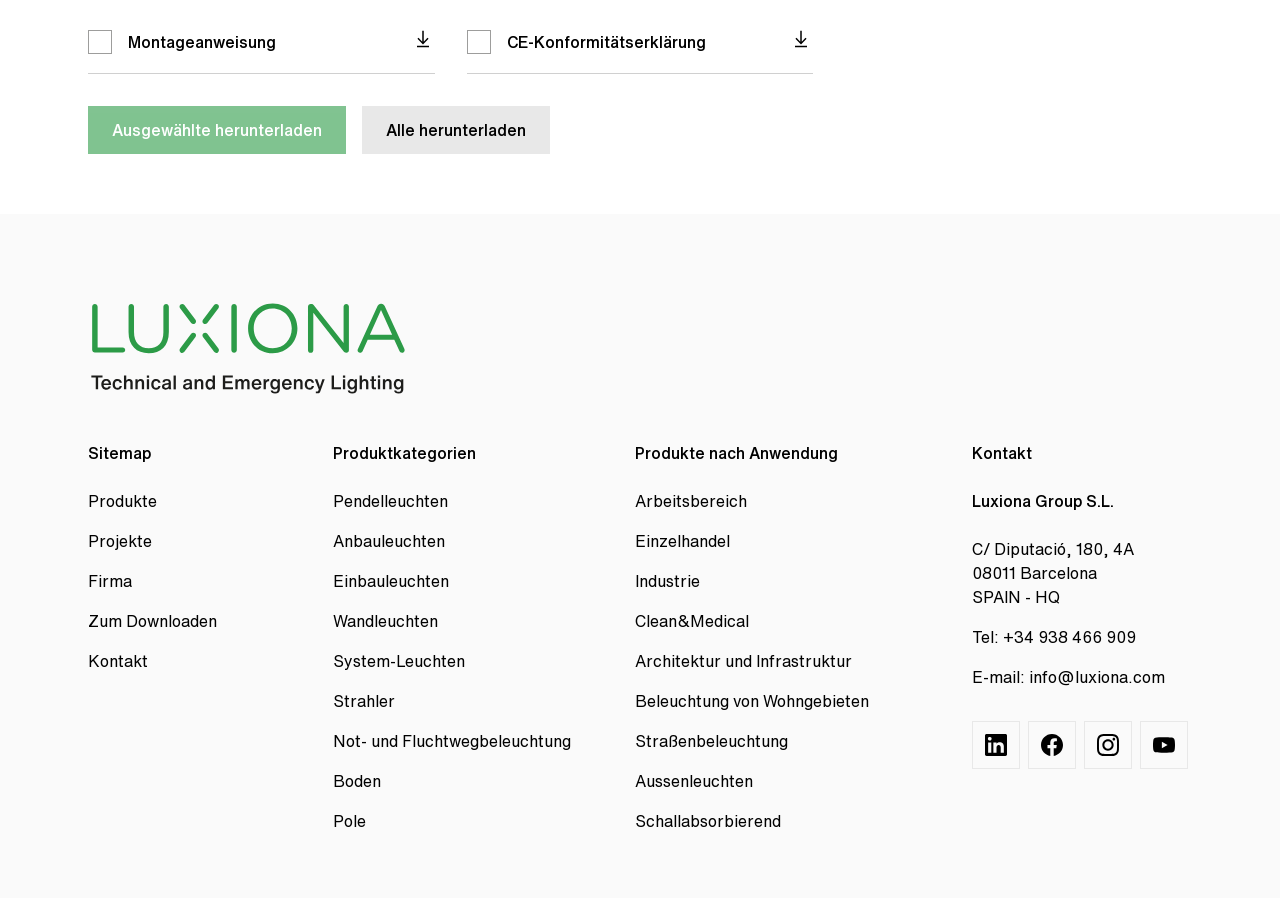How many social media links are there?
Please provide a single word or phrase in response based on the screenshot.

4